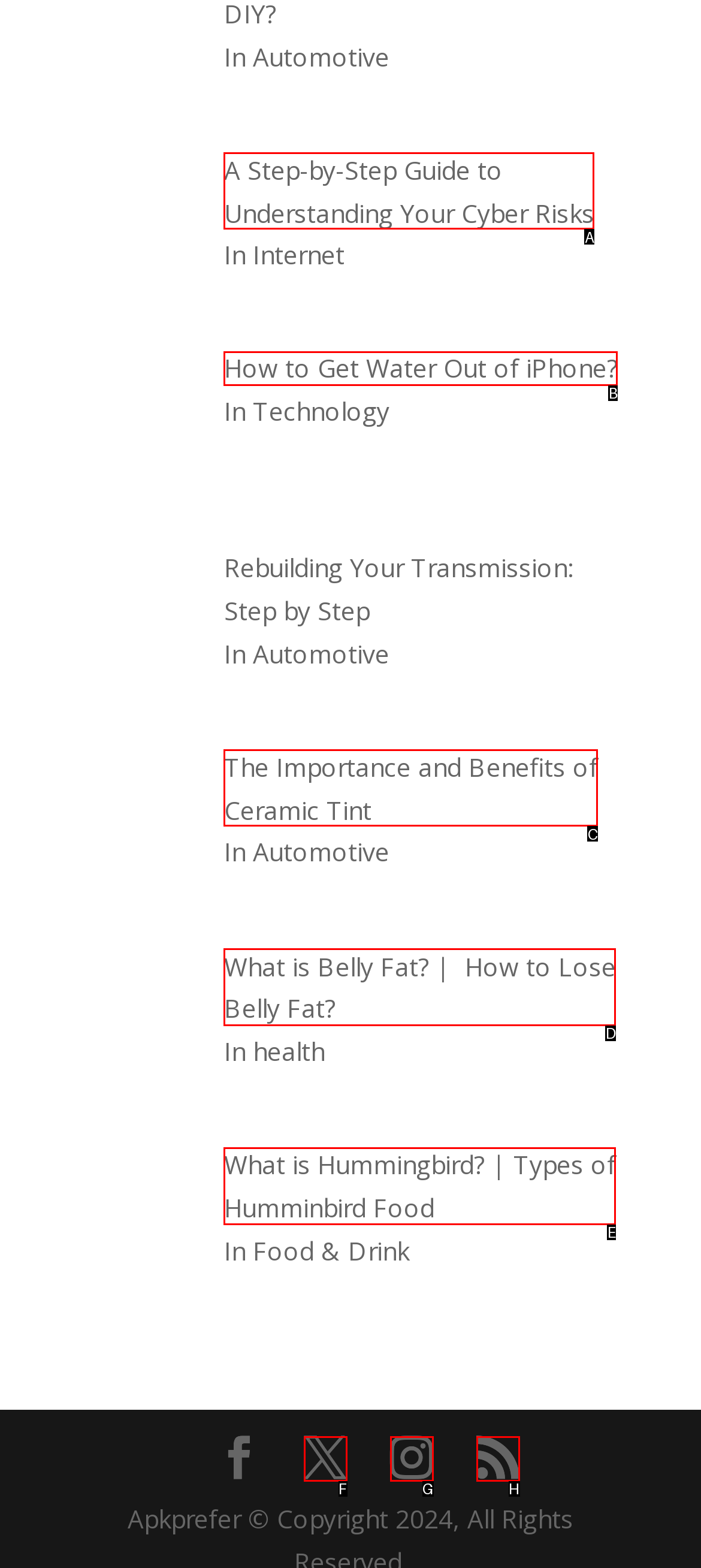Identify the HTML element that corresponds to the description: X
Provide the letter of the matching option from the given choices directly.

F